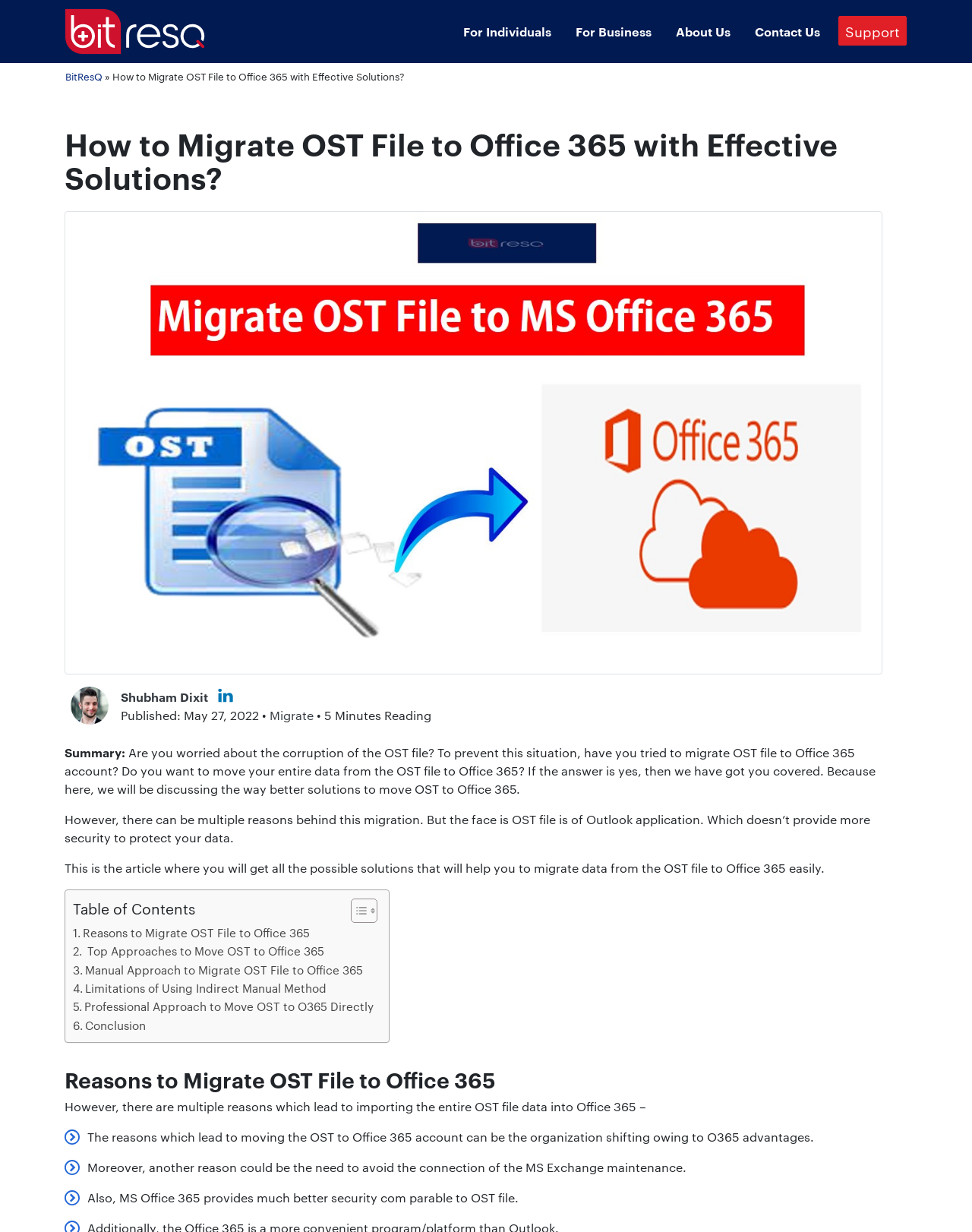Identify the webpage's primary heading and generate its text.

How to Migrate OST File to Office 365 with Effective Solutions?